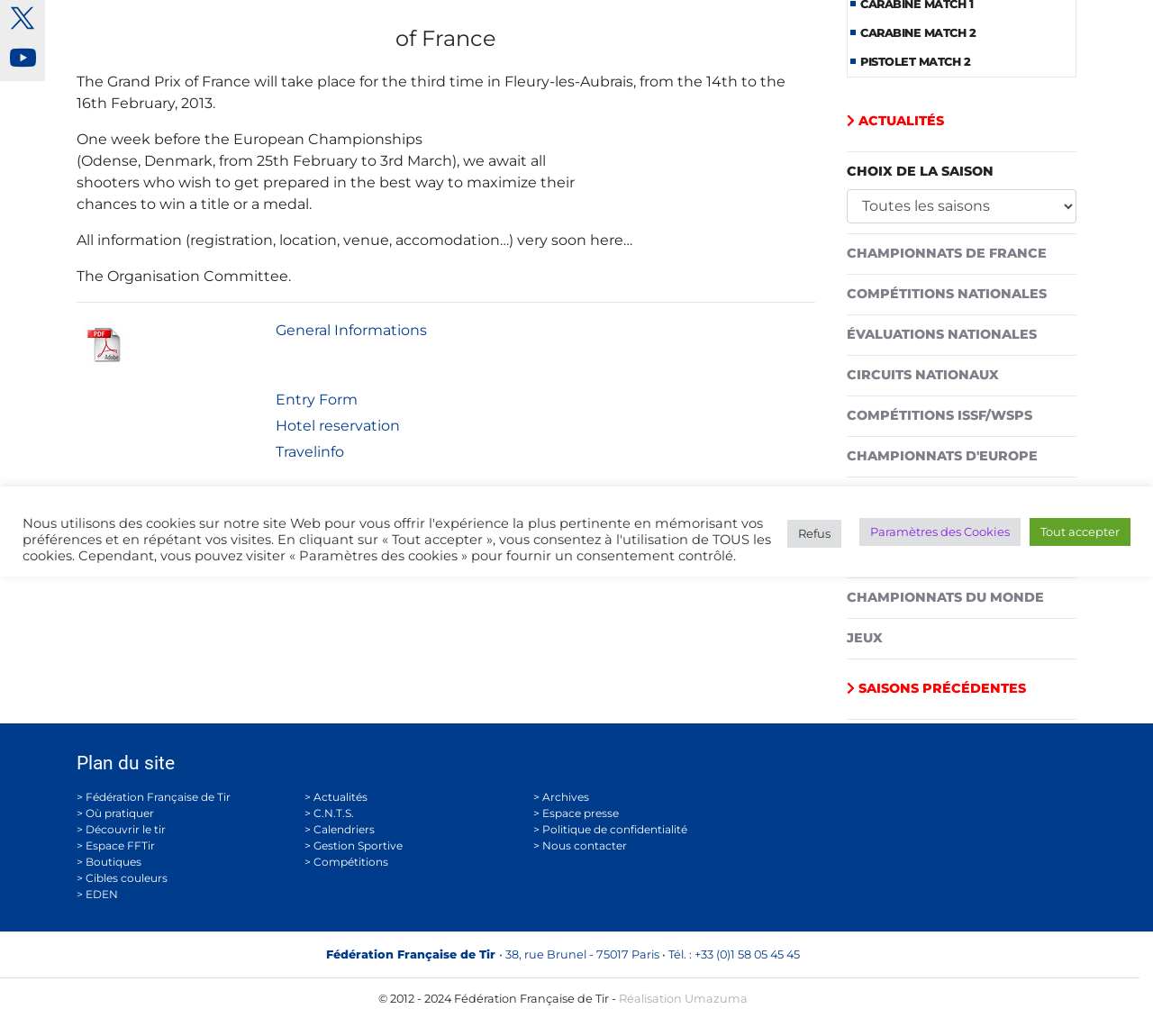Using the provided description C.N.T.S., find the bounding box coordinates for the UI element. Provide the coordinates in (top-left x, top-left y, bottom-right x, bottom-right y) format, ensuring all values are between 0 and 1.

[0.272, 0.778, 0.307, 0.791]